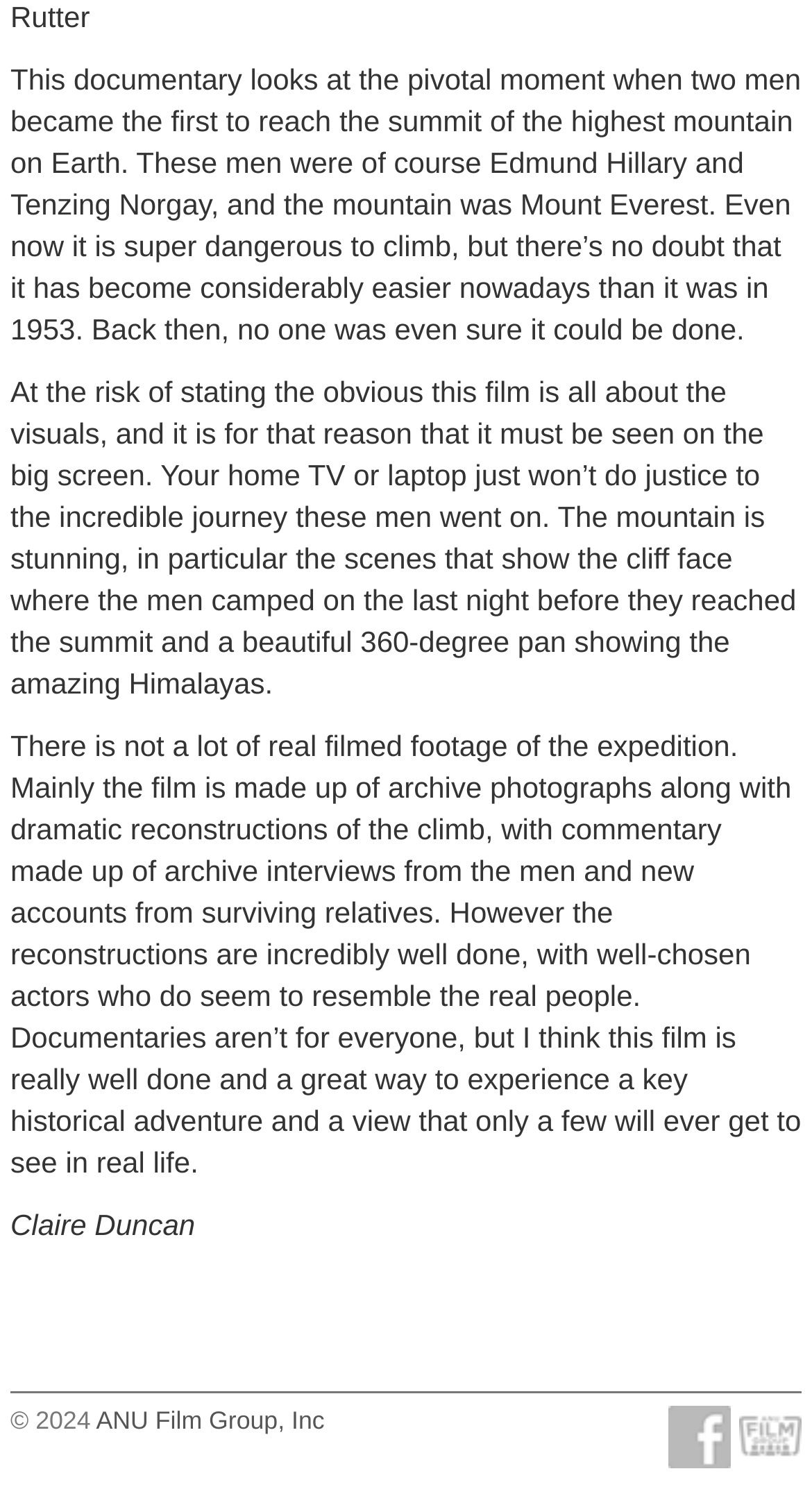What is the recommended way to watch the documentary?
From the screenshot, provide a brief answer in one word or phrase.

On the big screen